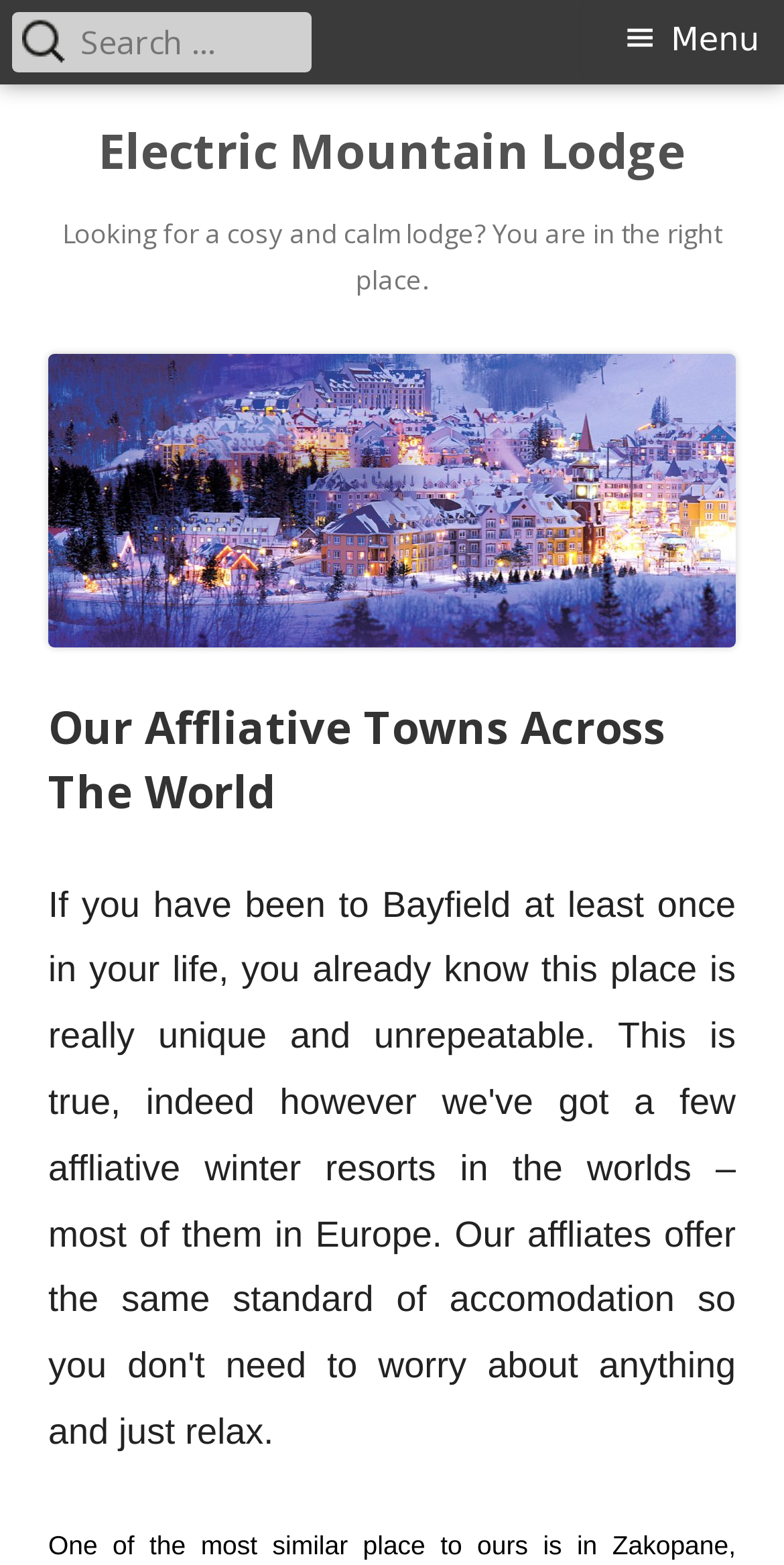What is the description of the image?
Based on the image, answer the question with a single word or brief phrase.

Charming Mount Tremblantt